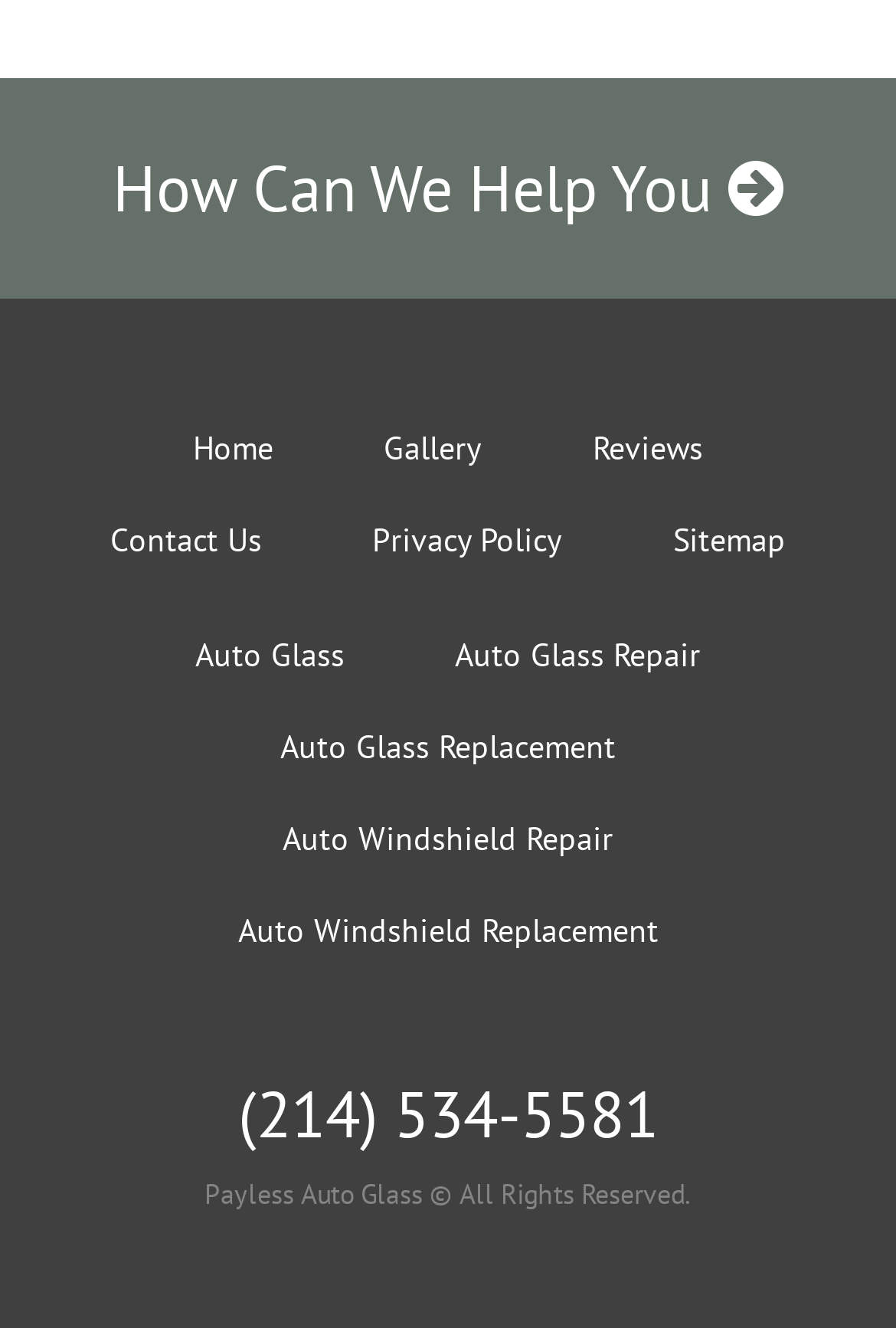Respond to the question below with a single word or phrase:
How many types of auto glass services are listed?

5